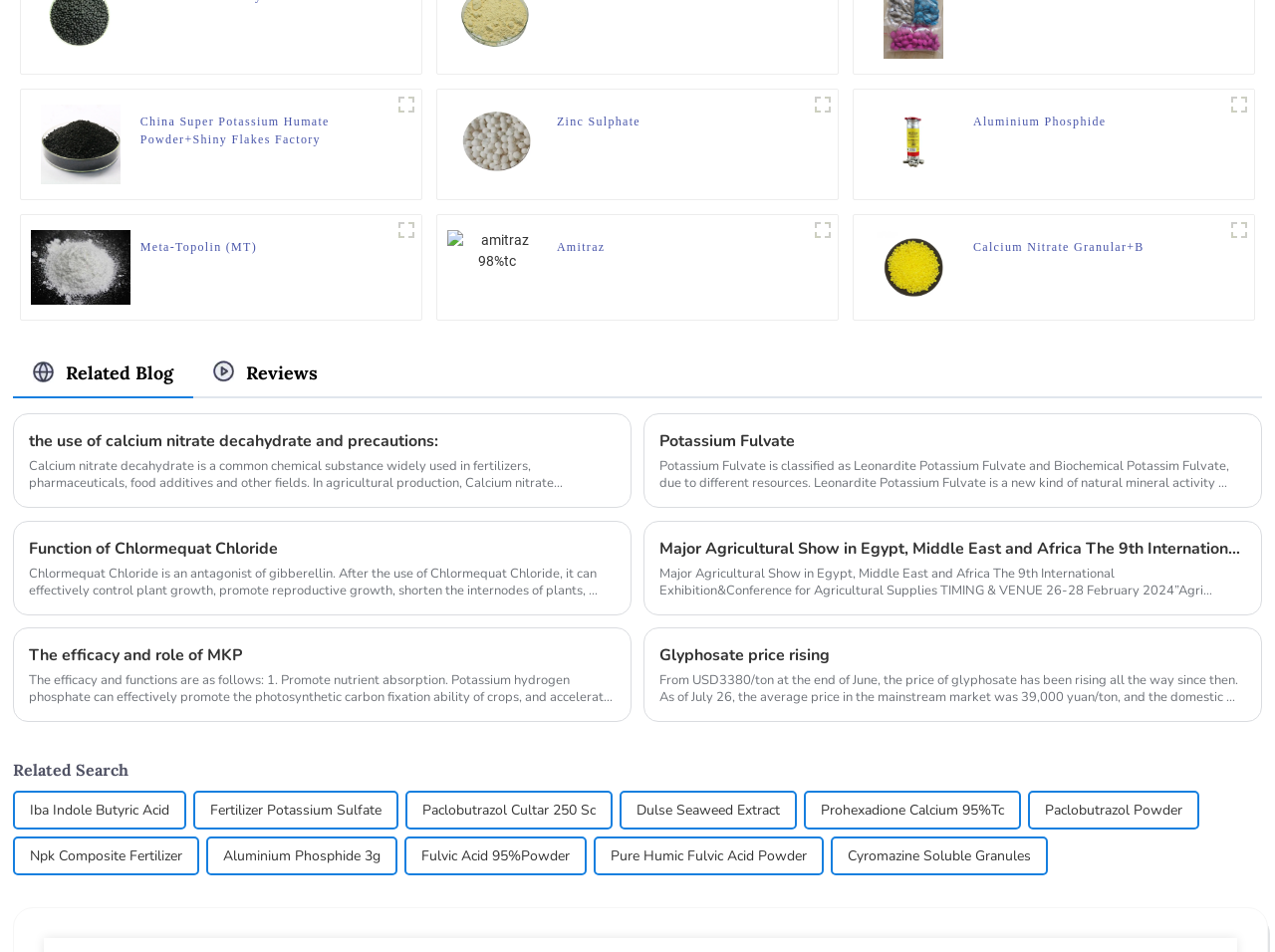Identify the bounding box coordinates of the region I need to click to complete this instruction: "Search for Iba Indole Butyric Acid".

[0.023, 0.832, 0.133, 0.869]